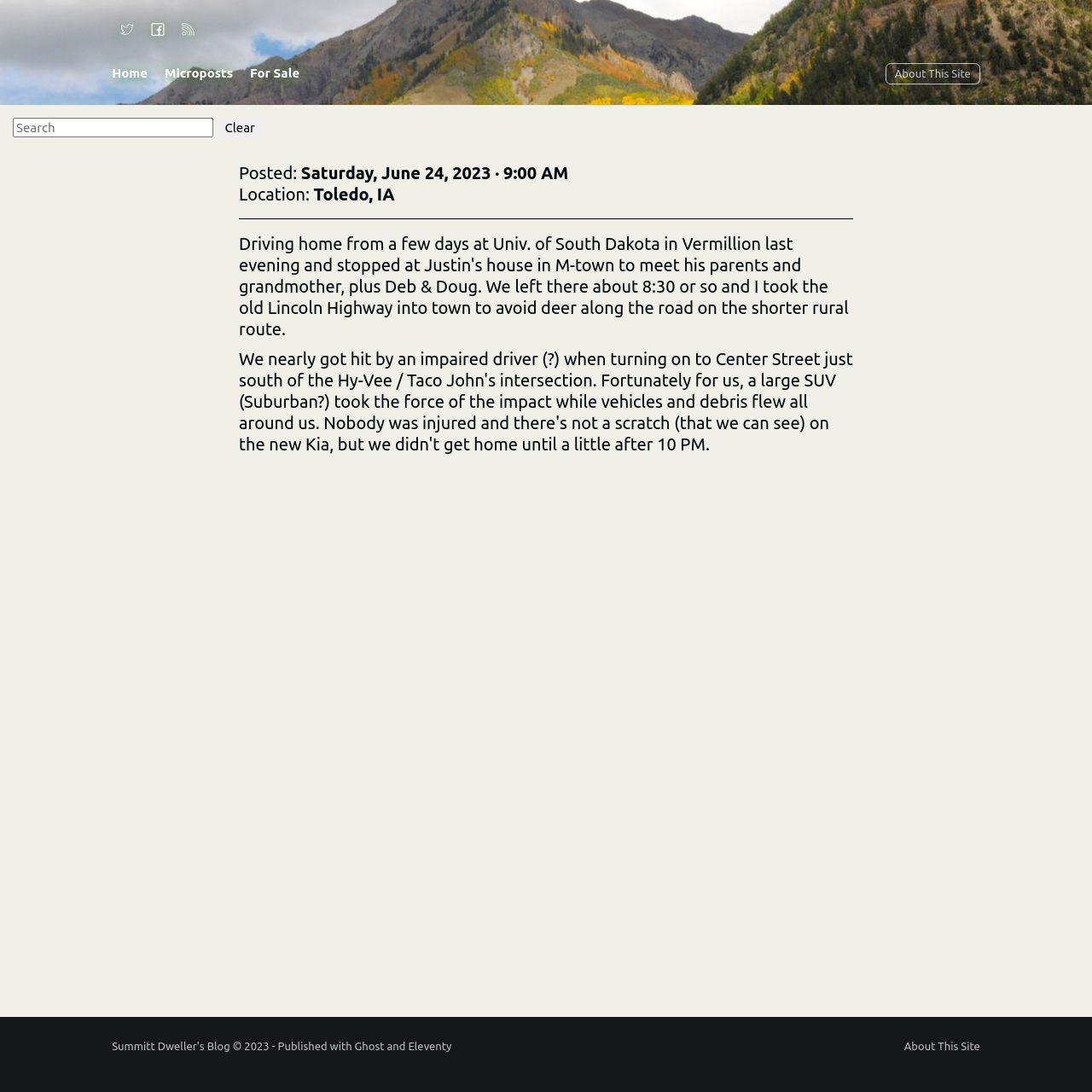What is the location mentioned in the article?
Use the information from the screenshot to give a comprehensive response to the question.

I found an article section with a static text 'Location:' followed by another static text 'Toledo, IA', which suggests that Toledo, IA is the location being referred to.